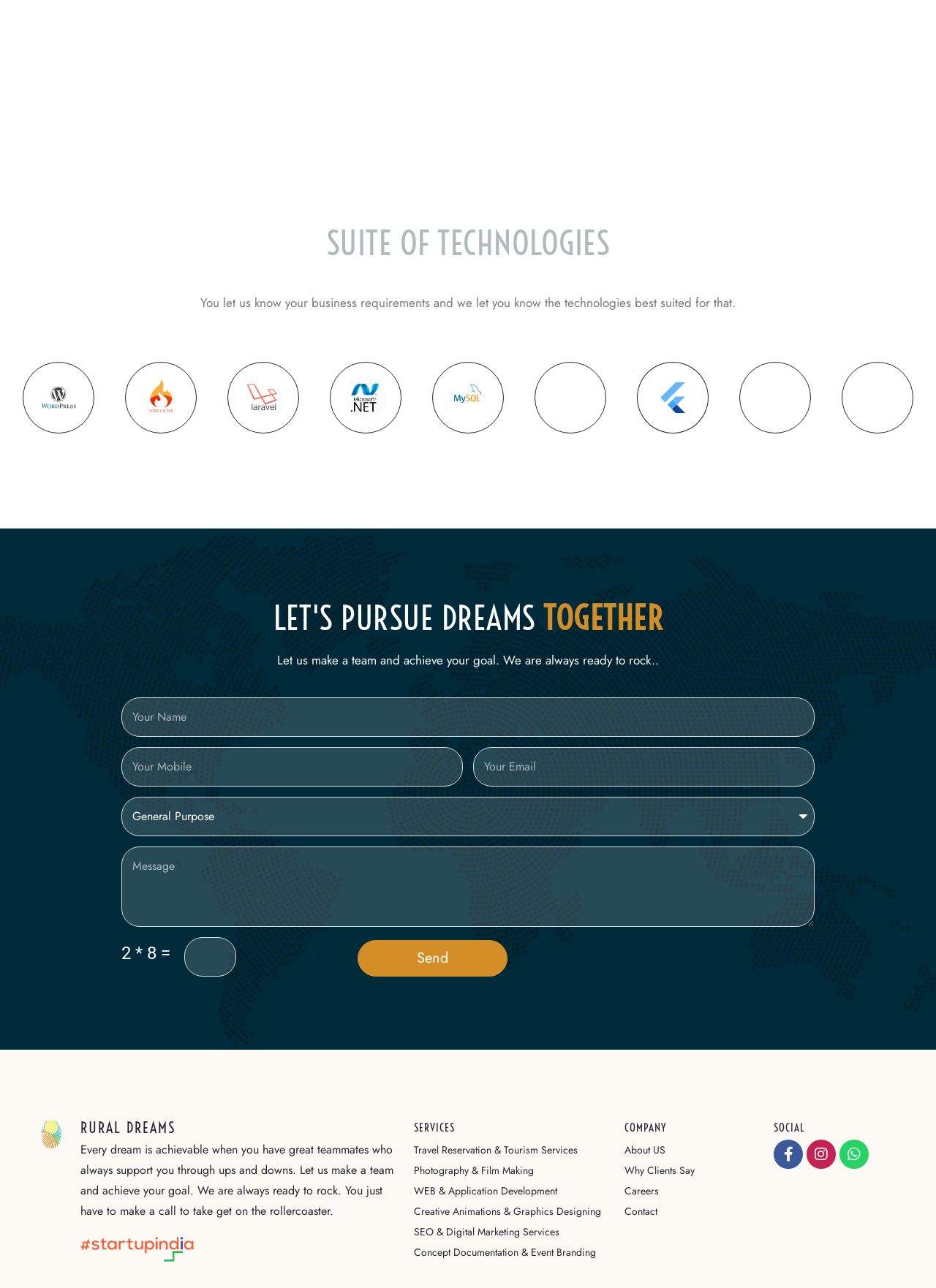How many social media platforms are linked on the webpage?
Based on the screenshot, provide a one-word or short-phrase response.

Three